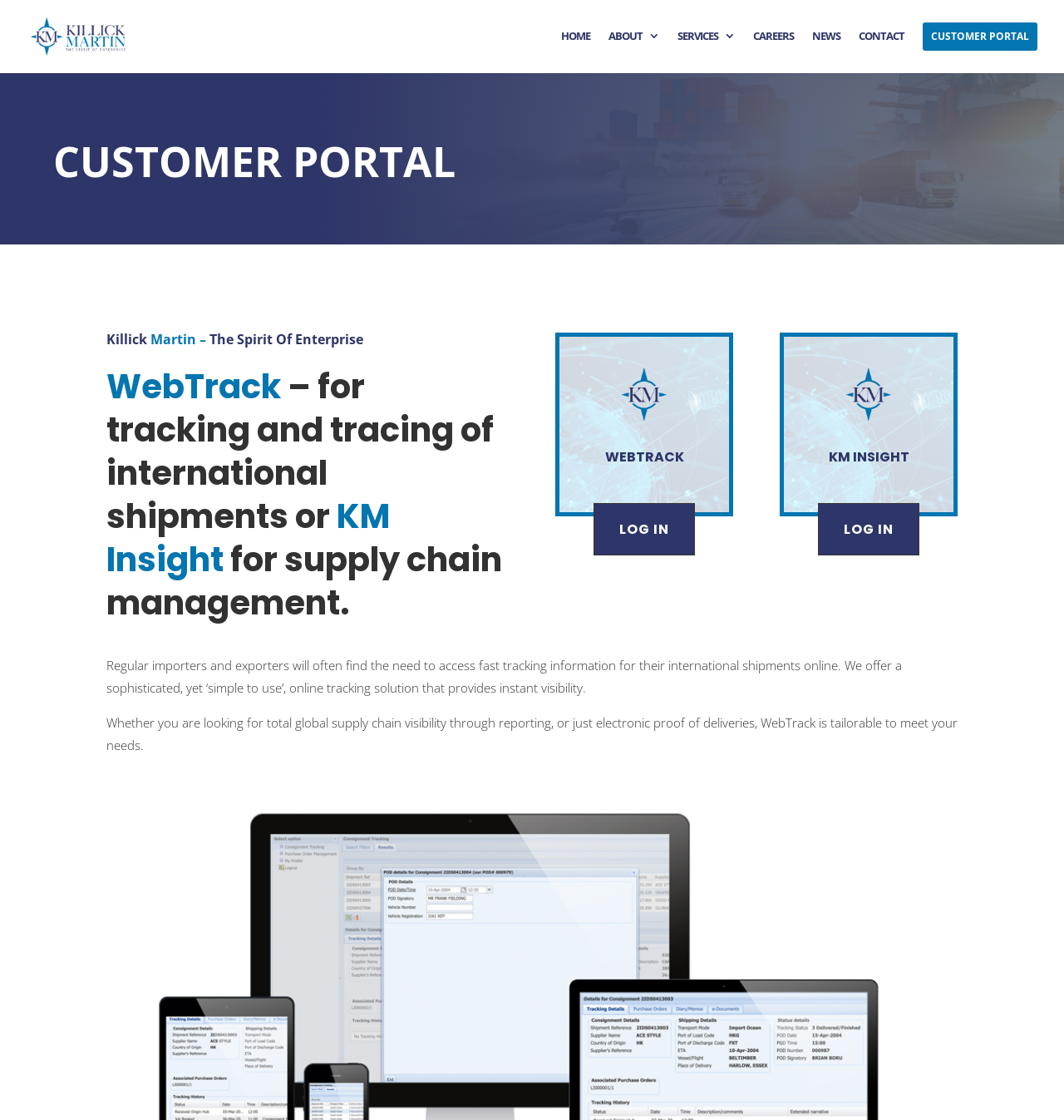What can users do with WebTrack?
Using the image, provide a detailed and thorough answer to the question.

Users can get instant visibility with WebTrack, as mentioned in the static text 'We offer a sophisticated, yet ‘simple to use’, online tracking solution that provides instant visibility.' which describes the benefits of using WebTrack.